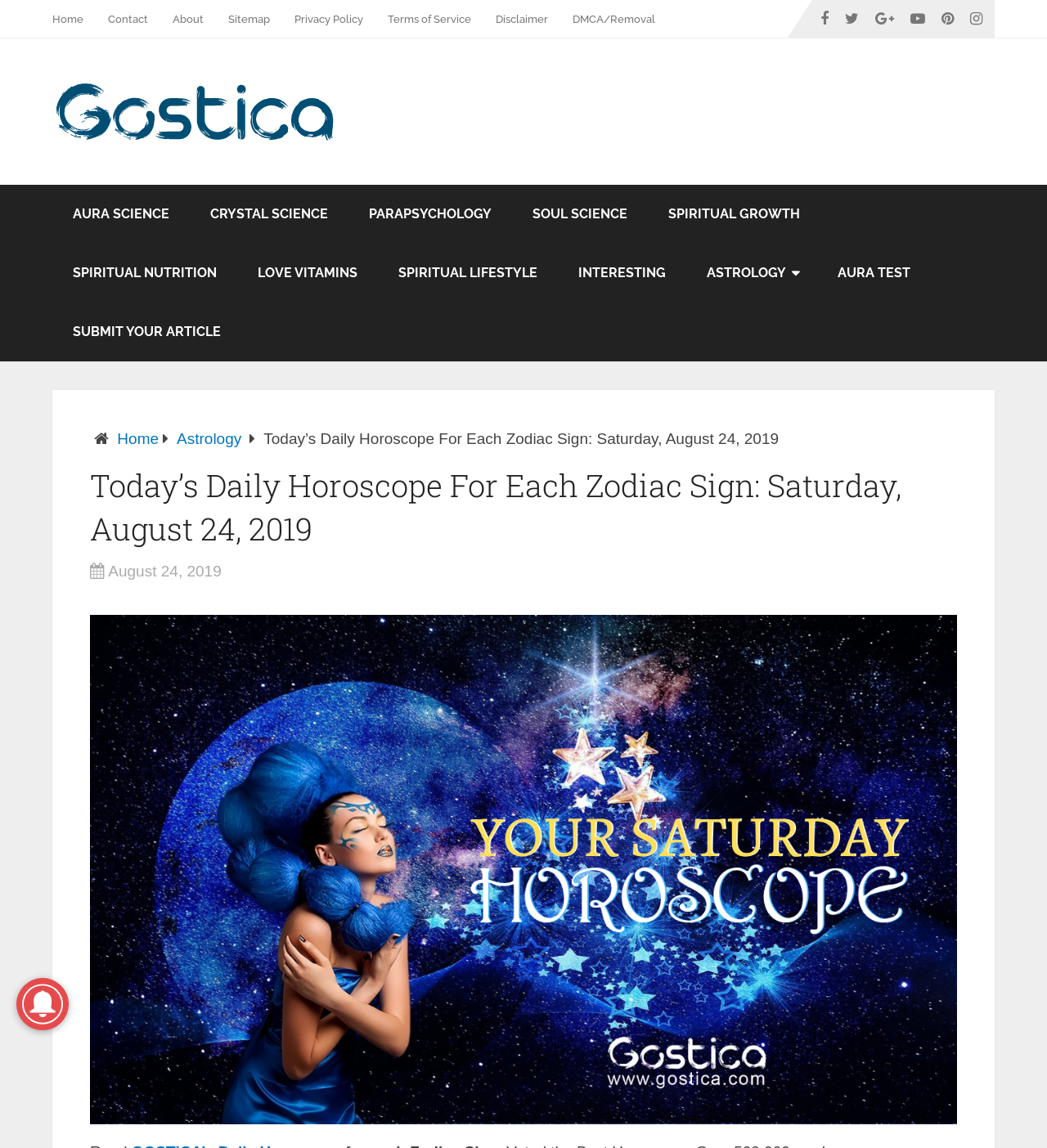Please locate the clickable area by providing the bounding box coordinates to follow this instruction: "go to home page".

[0.05, 0.0, 0.091, 0.033]